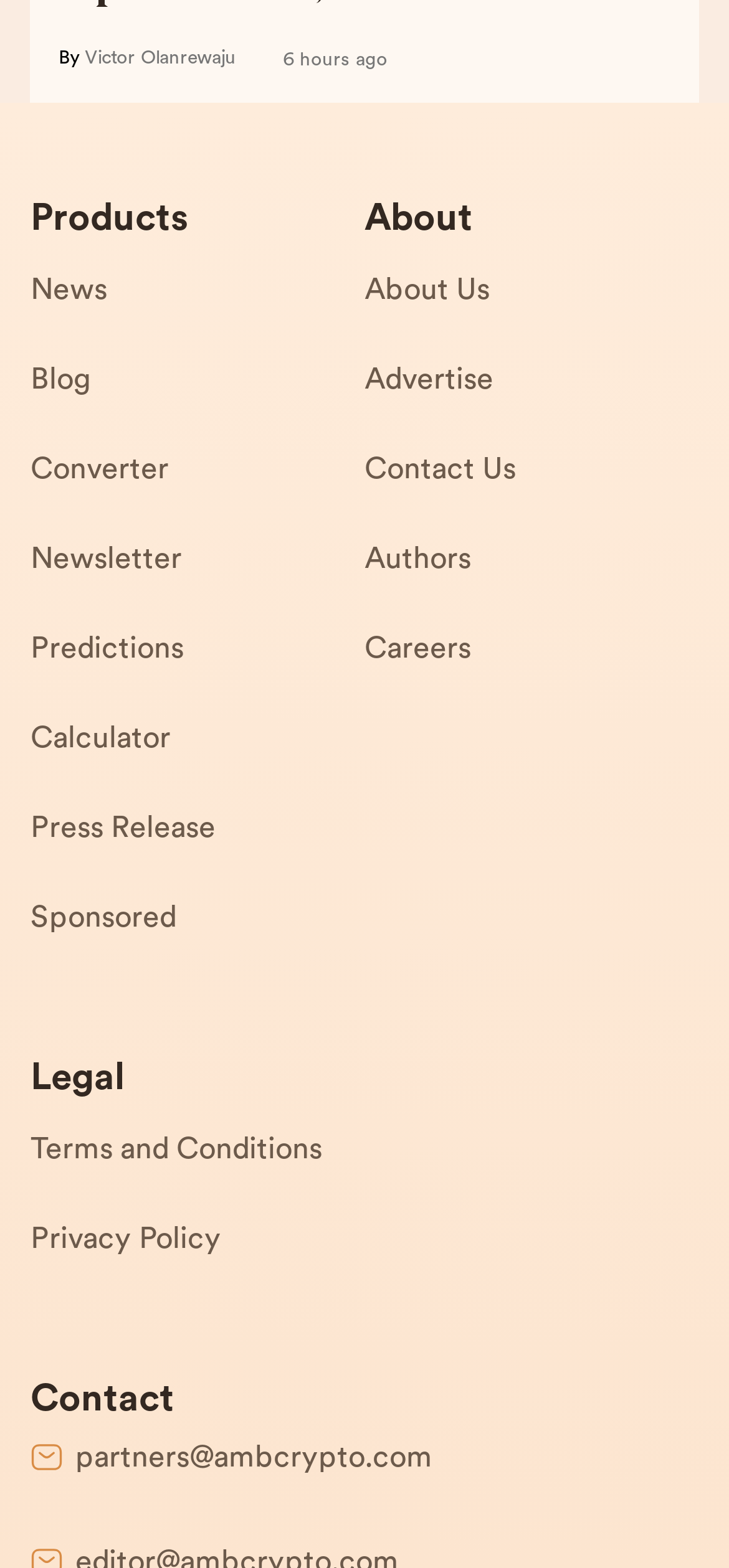Please specify the coordinates of the bounding box for the element that should be clicked to carry out this instruction: "Click on the 'News' link". The coordinates must be four float numbers between 0 and 1, formatted as [left, top, right, bottom].

[0.042, 0.168, 0.5, 0.225]